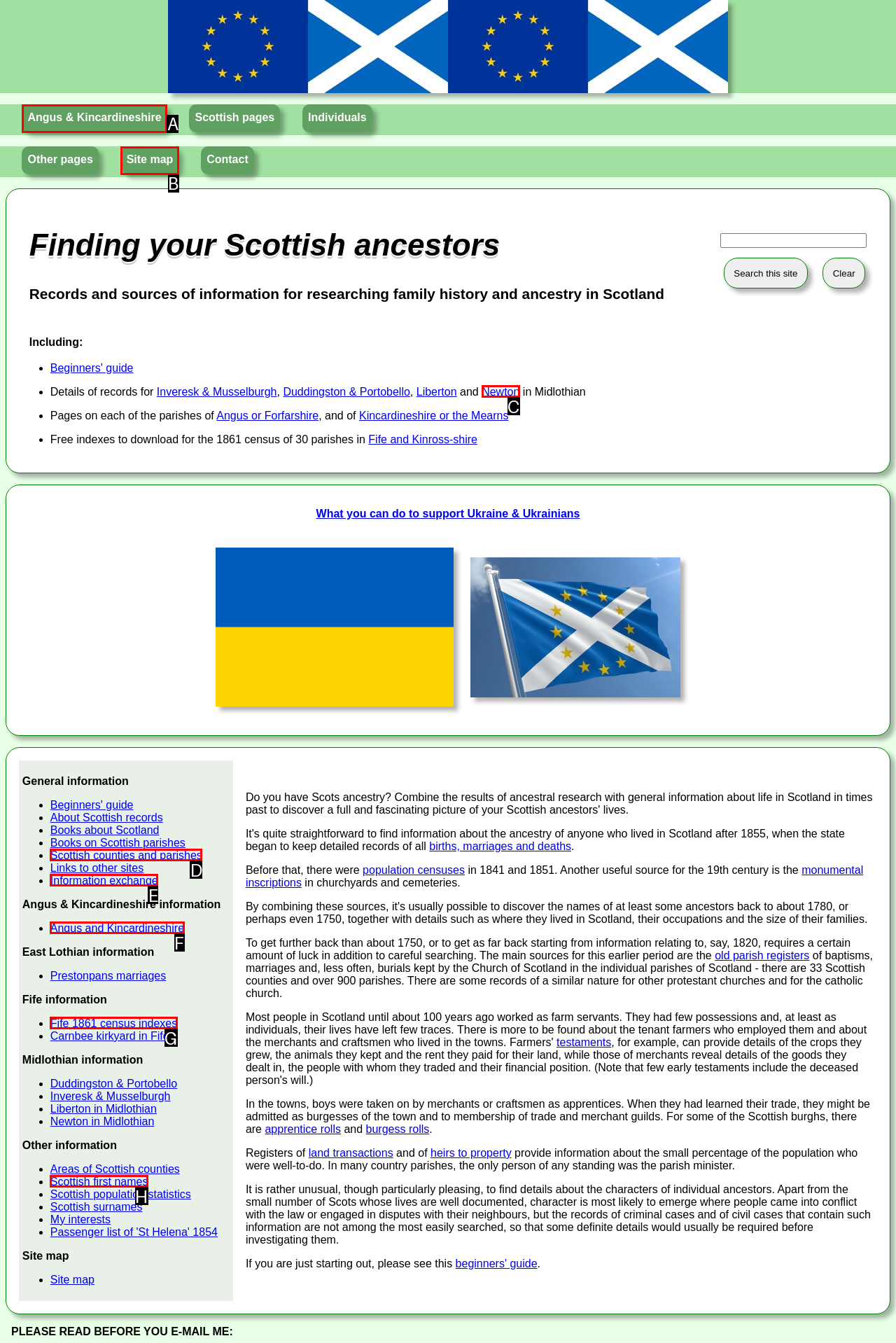Match the element description: Egyptian Initiative for Personal Rights to the correct HTML element. Answer with the letter of the selected option.

None